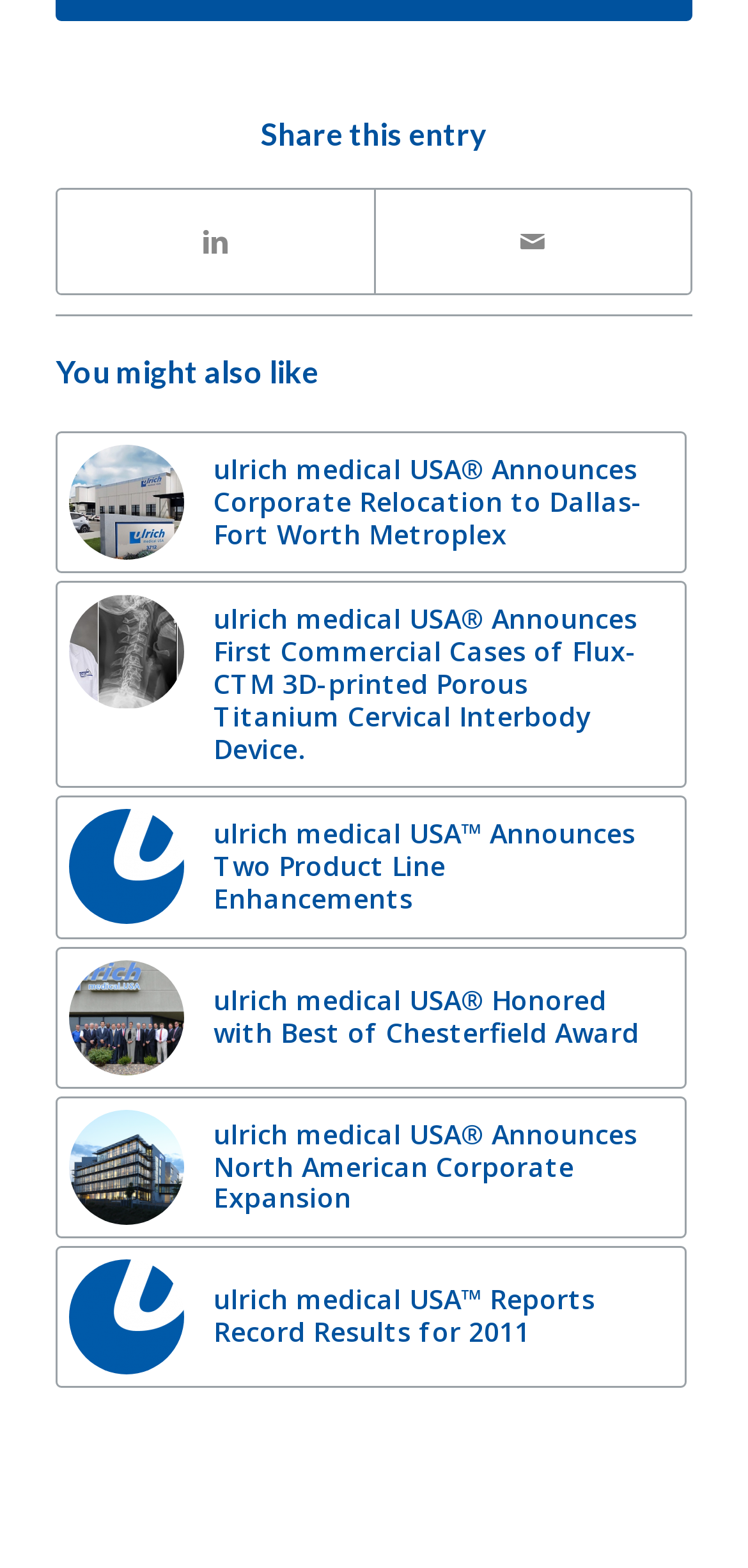Please find the bounding box coordinates of the element that needs to be clicked to perform the following instruction: "View 'ulrich medical USA Announces Corporate Relocation to Dallas-Fort Worth Metroplex'". The bounding box coordinates should be four float numbers between 0 and 1, represented as [left, top, right, bottom].

[0.075, 0.275, 0.917, 0.366]